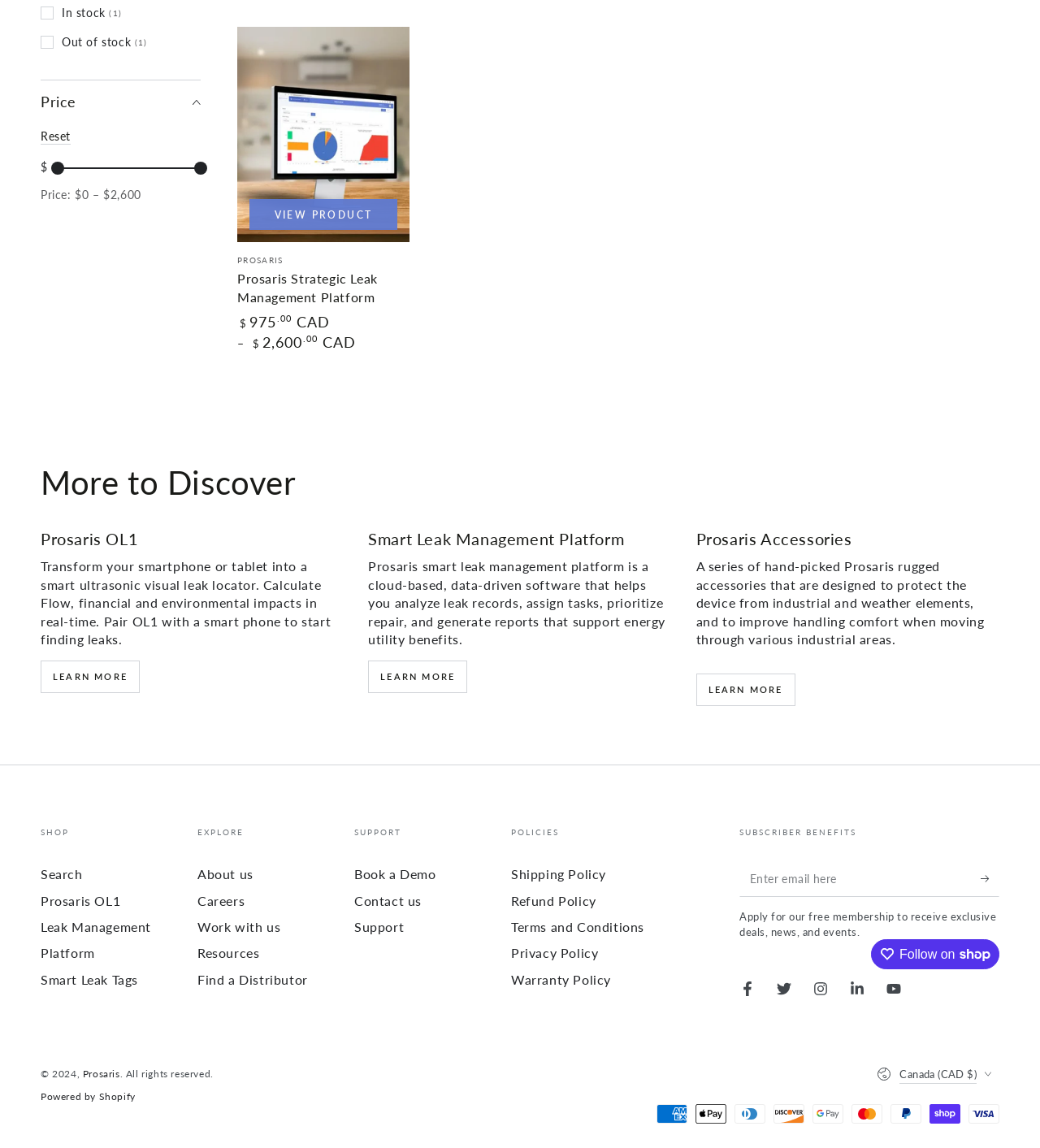What is the purpose of the 'VIEW PRODUCT' link?
Refer to the image and give a detailed response to the question.

The 'VIEW PRODUCT' link is likely used to view more details about the product, such as its features, specifications, and reviews, allowing users to make a more informed purchasing decision.